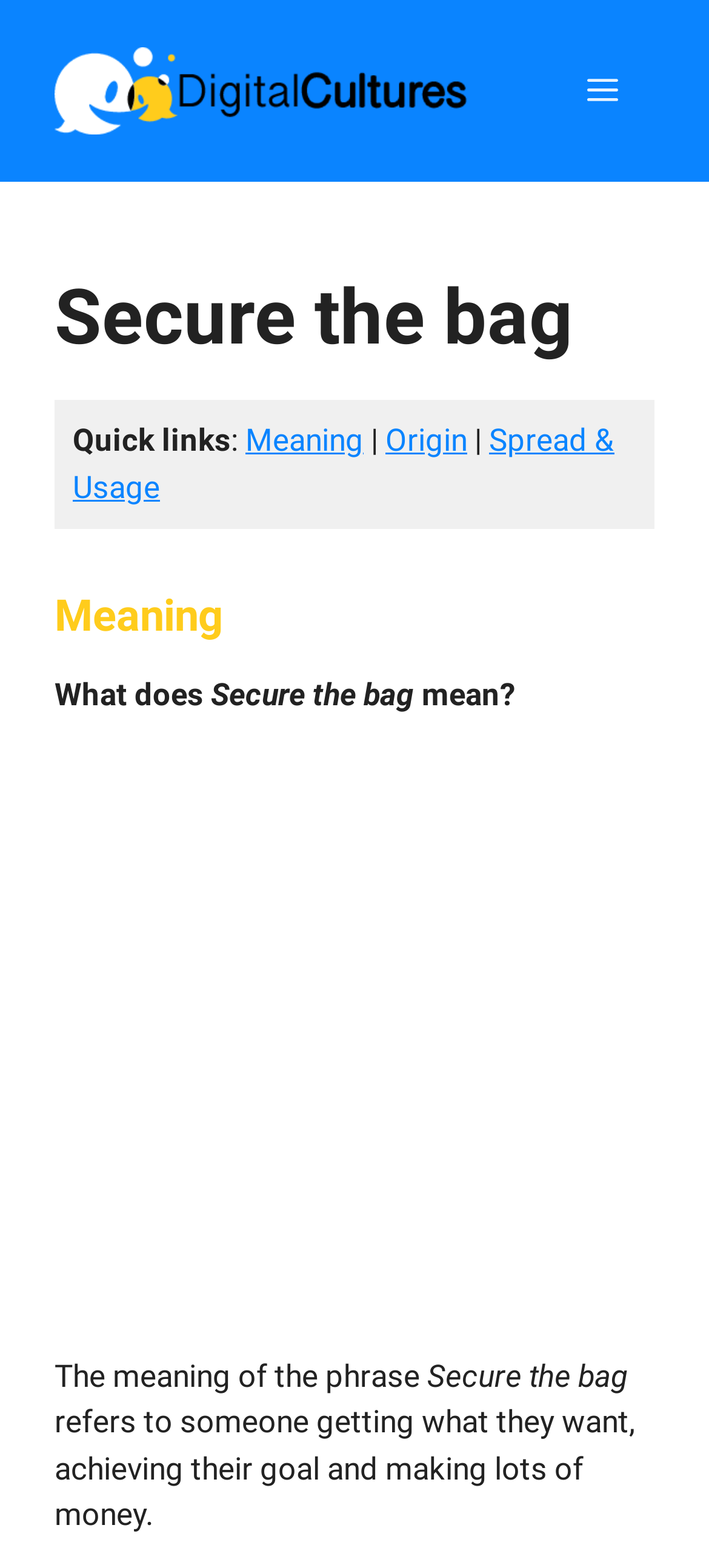Extract the primary heading text from the webpage.

Secure the bag